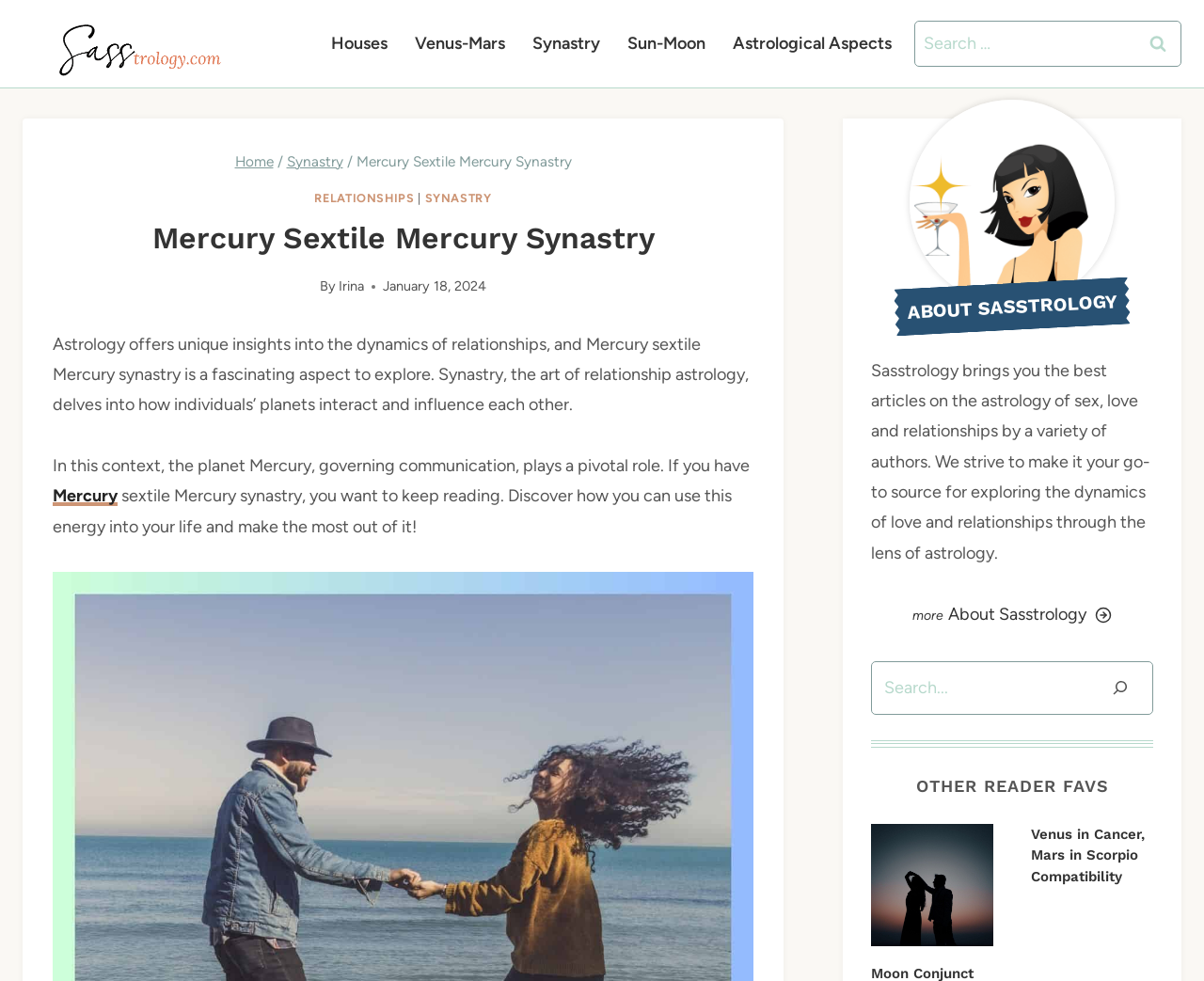Kindly determine the bounding box coordinates for the area that needs to be clicked to execute this instruction: "Go to Synastry page".

[0.431, 0.018, 0.51, 0.07]